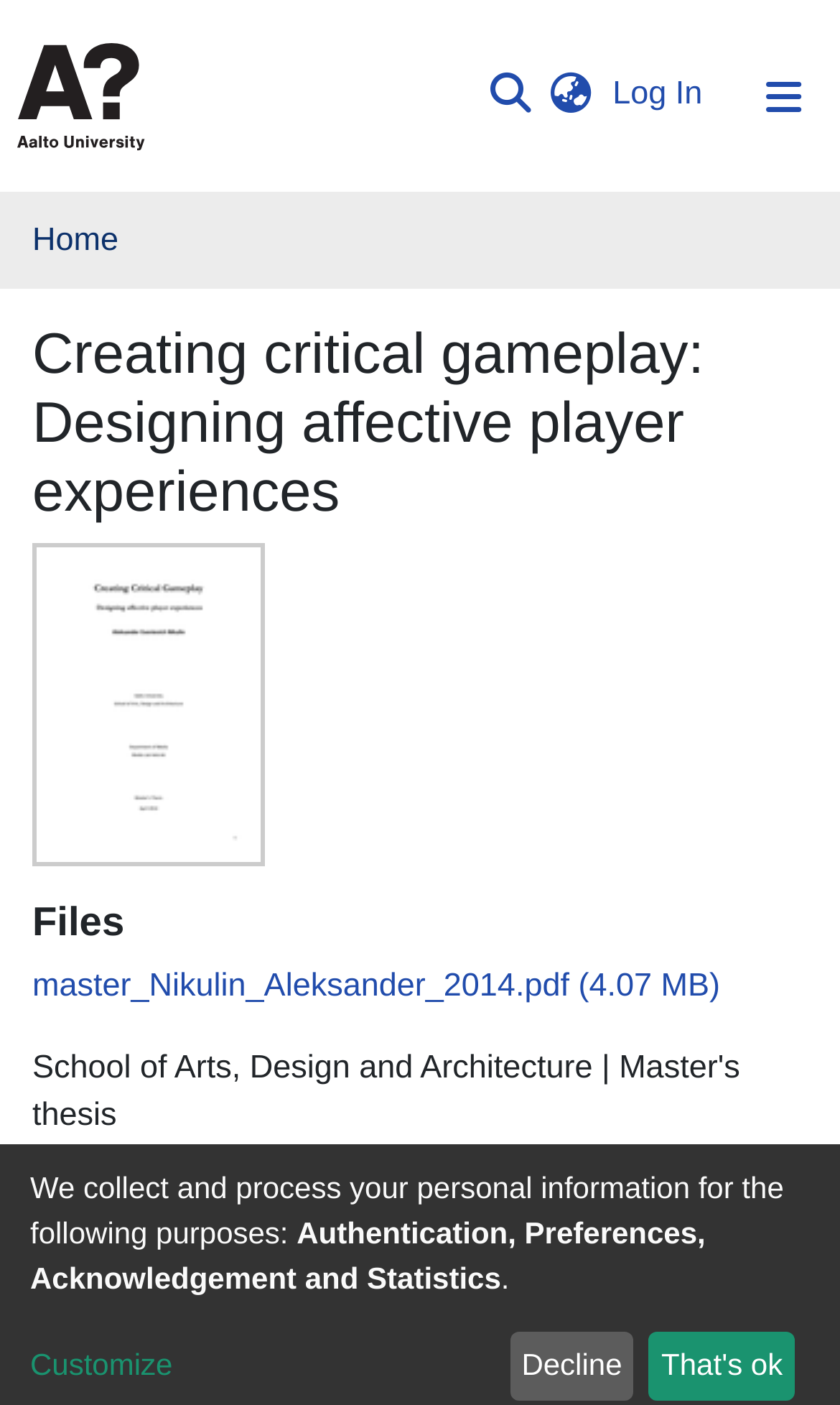Please reply to the following question with a single word or a short phrase:
What is the file type of the downloadable publication?

pdf